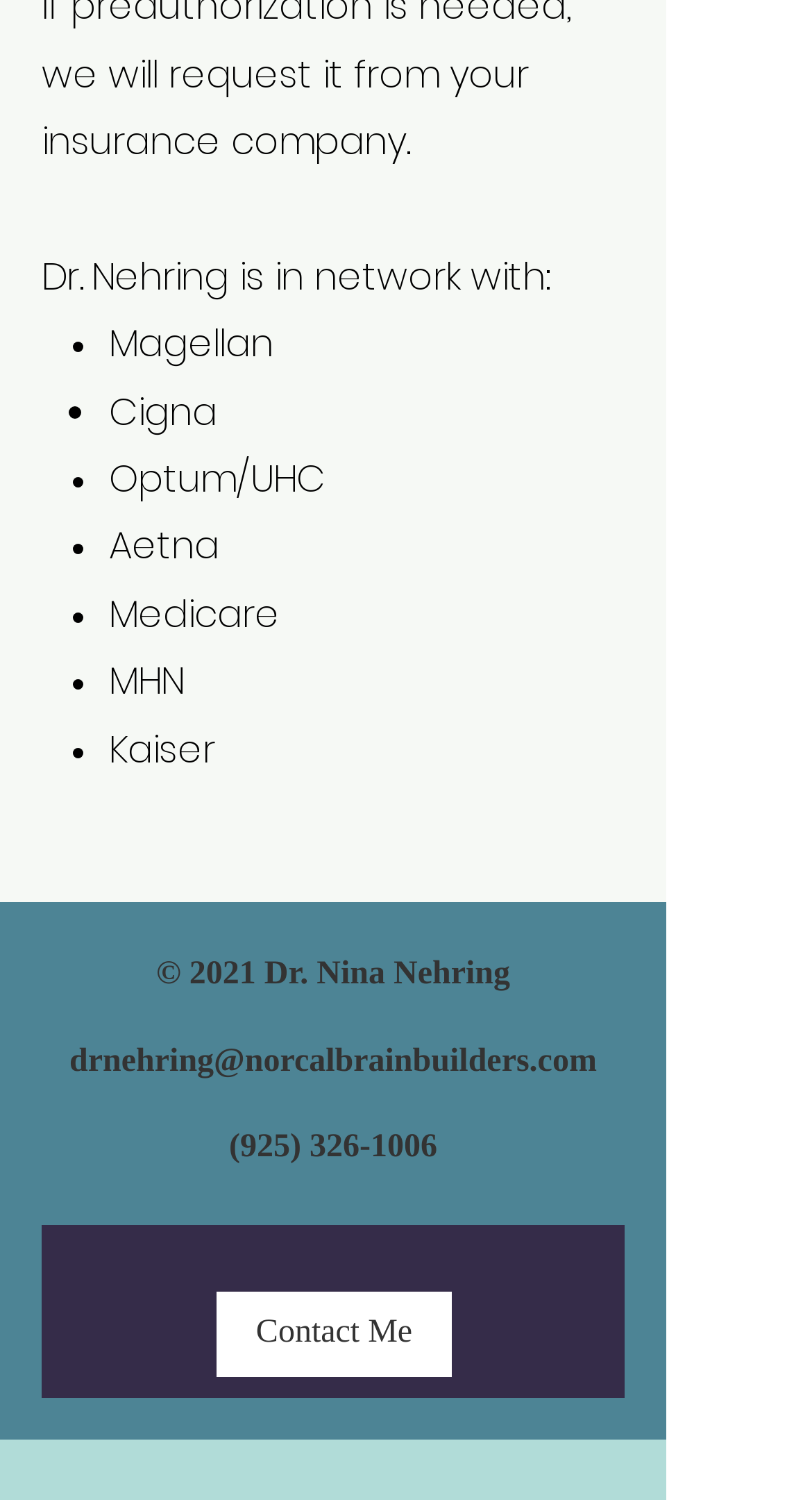What is the phone number of Dr. Nehring?
Based on the image, answer the question with a single word or brief phrase.

(925) 326-1006